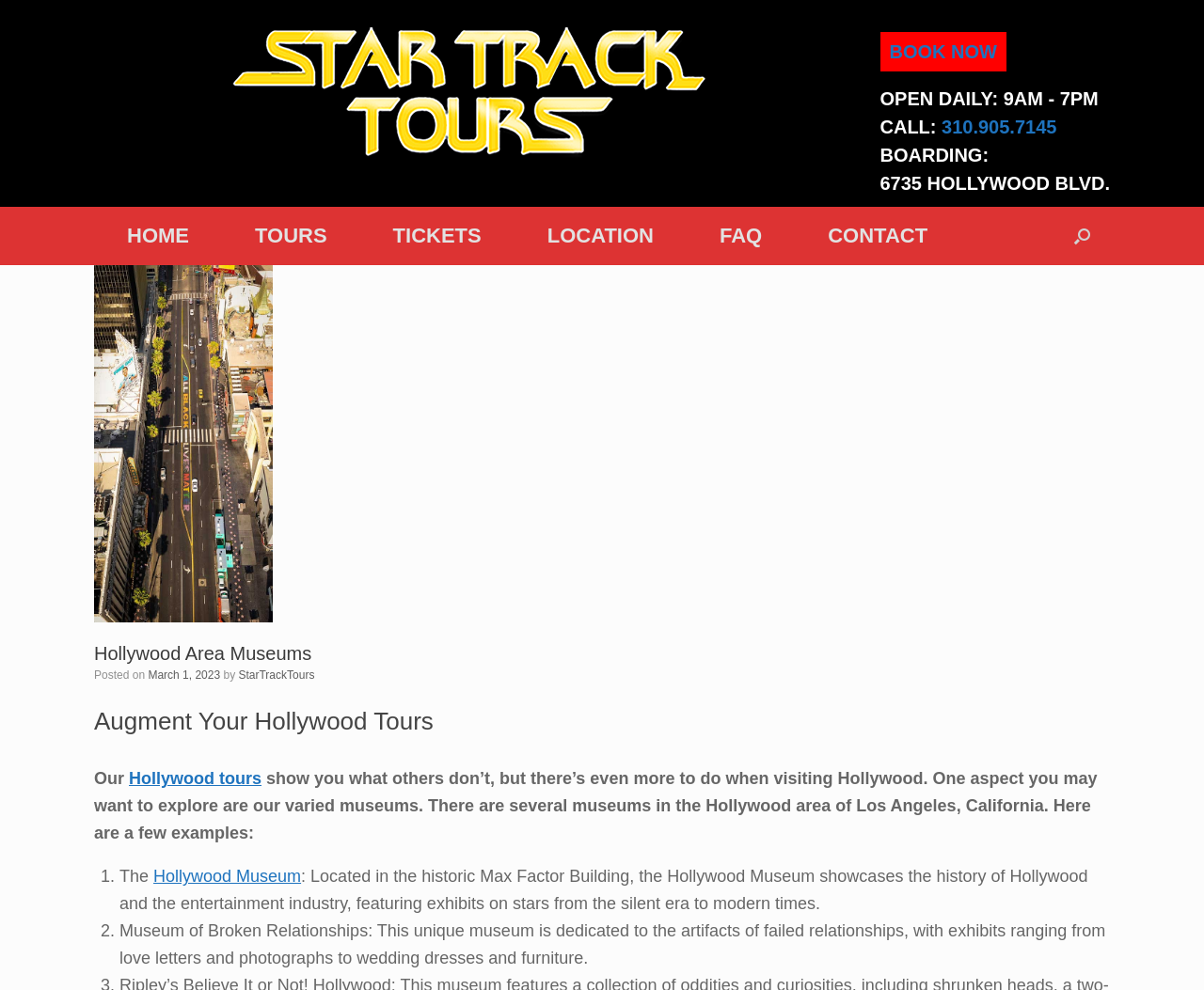Determine the bounding box coordinates of the clickable area required to perform the following instruction: "Call the phone number". The coordinates should be represented as four float numbers between 0 and 1: [left, top, right, bottom].

[0.782, 0.117, 0.878, 0.138]